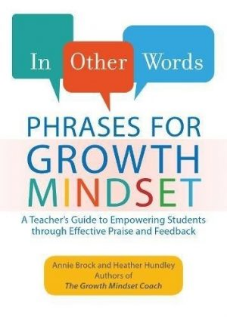Elaborate on the contents of the image in great detail.

The image features the cover of the book titled "In Other Words: Phrases for Growth Mindset." The design prominently showcases the title in bold, colorful typography, emphasizing the key themes of empowerment and educational growth. Below the title is a subtitle reading, "A Teacher's Guide to Empowering Students through Effective Praise and Feedback," which outlines the book's purpose. Authored by Annie Brock and Heather Hundley, the cover suggests a focus on providing teachers with practical phrases to encourage a growth mindset among students. The overall visual presentation conveys a supportive and positive approach to teaching and learning, making it an appealing resource for educators.